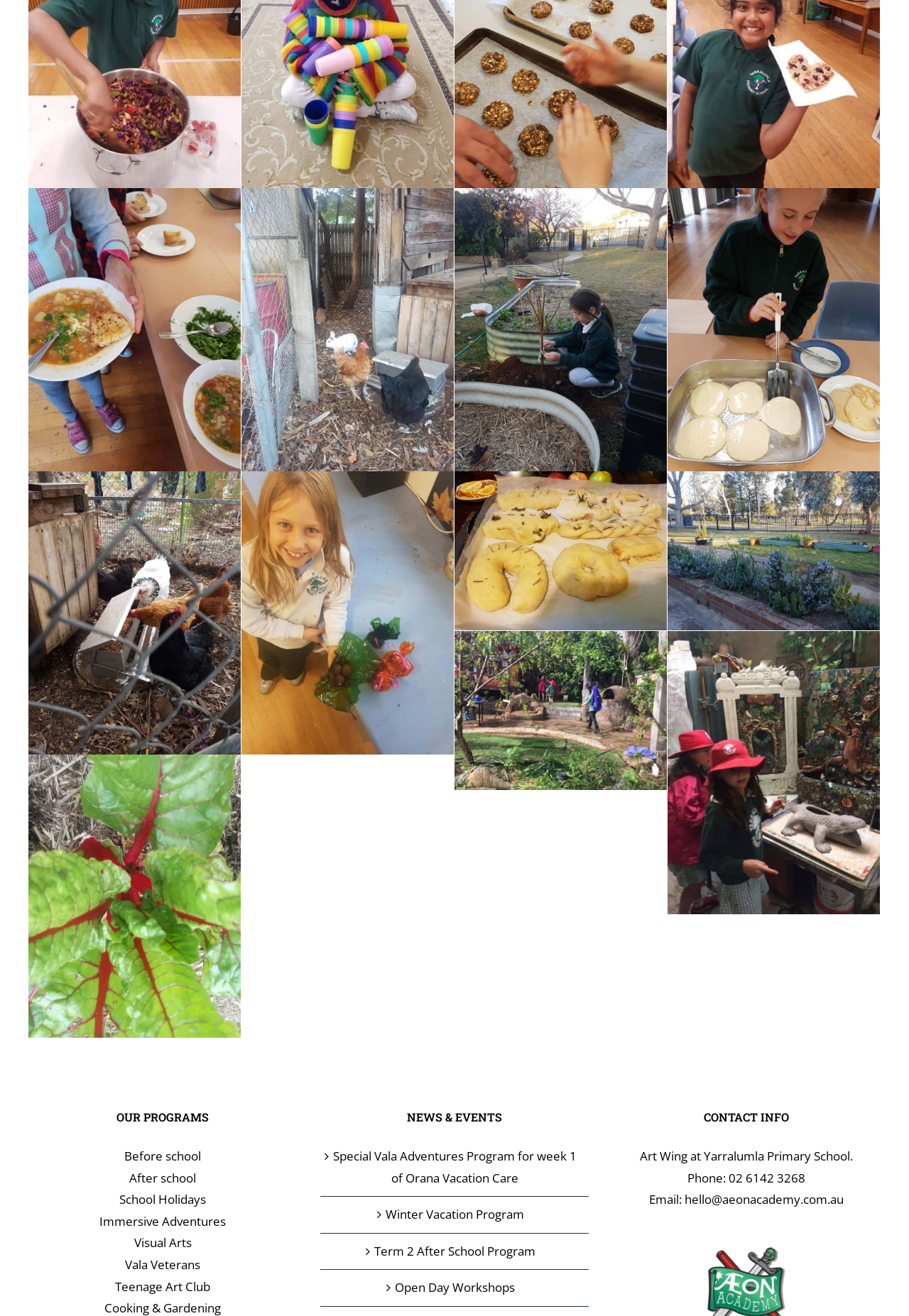What is the contact information of the organization?
From the image, provide a succinct answer in one word or a short phrase.

Phone: 02 6142 3268, Email: hello@aeonacademy.com.au